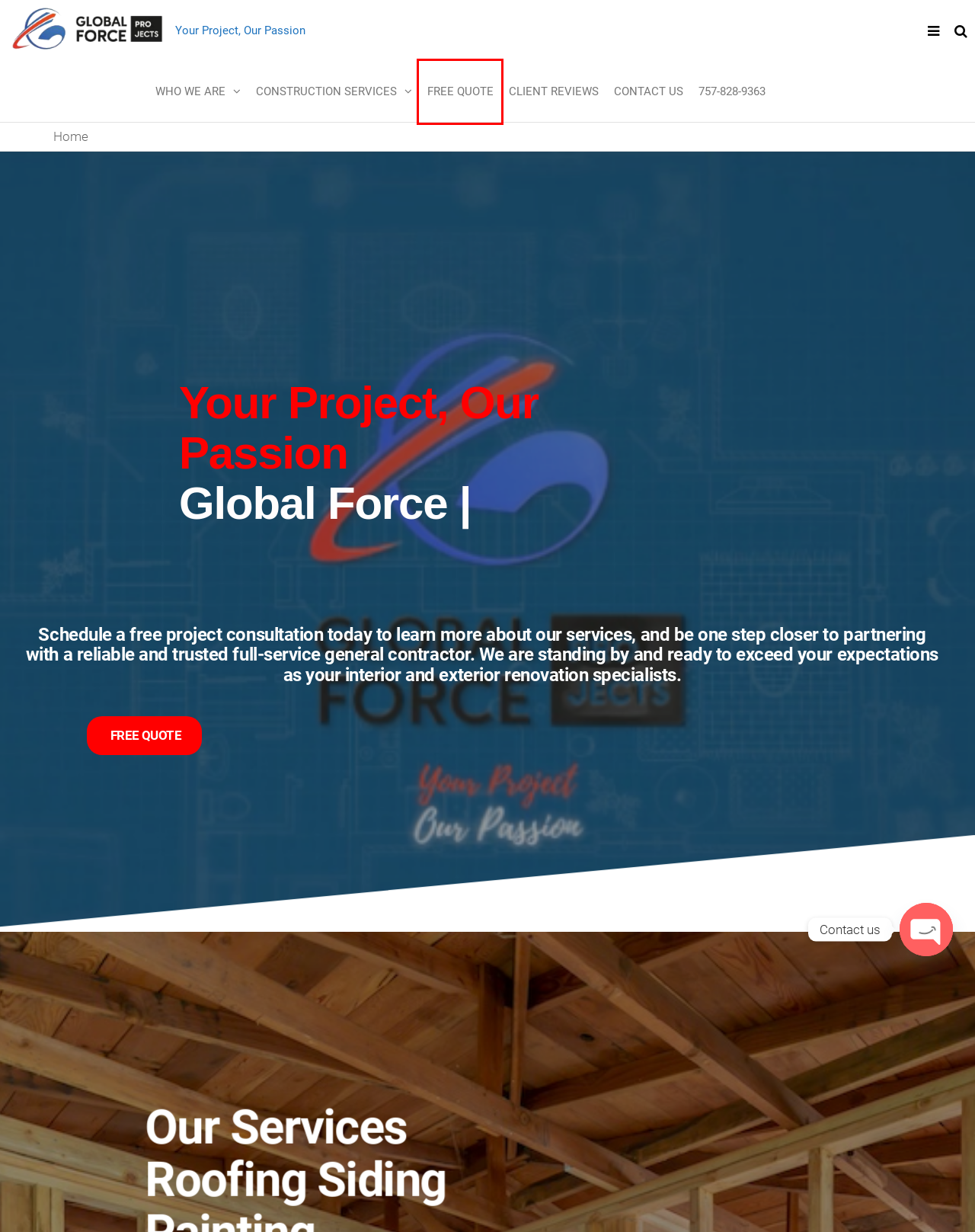You have been given a screenshot of a webpage, where a red bounding box surrounds a UI element. Identify the best matching webpage description for the page that loads after the element in the bounding box is clicked. Options include:
A. Residential Services -
B. Free Quote -
C. Etiam bibendum elit eget erat -
D. Cum sociis natoque penatibus et magnis -
E. Client Reviews -
F. -
G. Praesent id justo in neque elementum ultrices -
H. Contact Us -

B